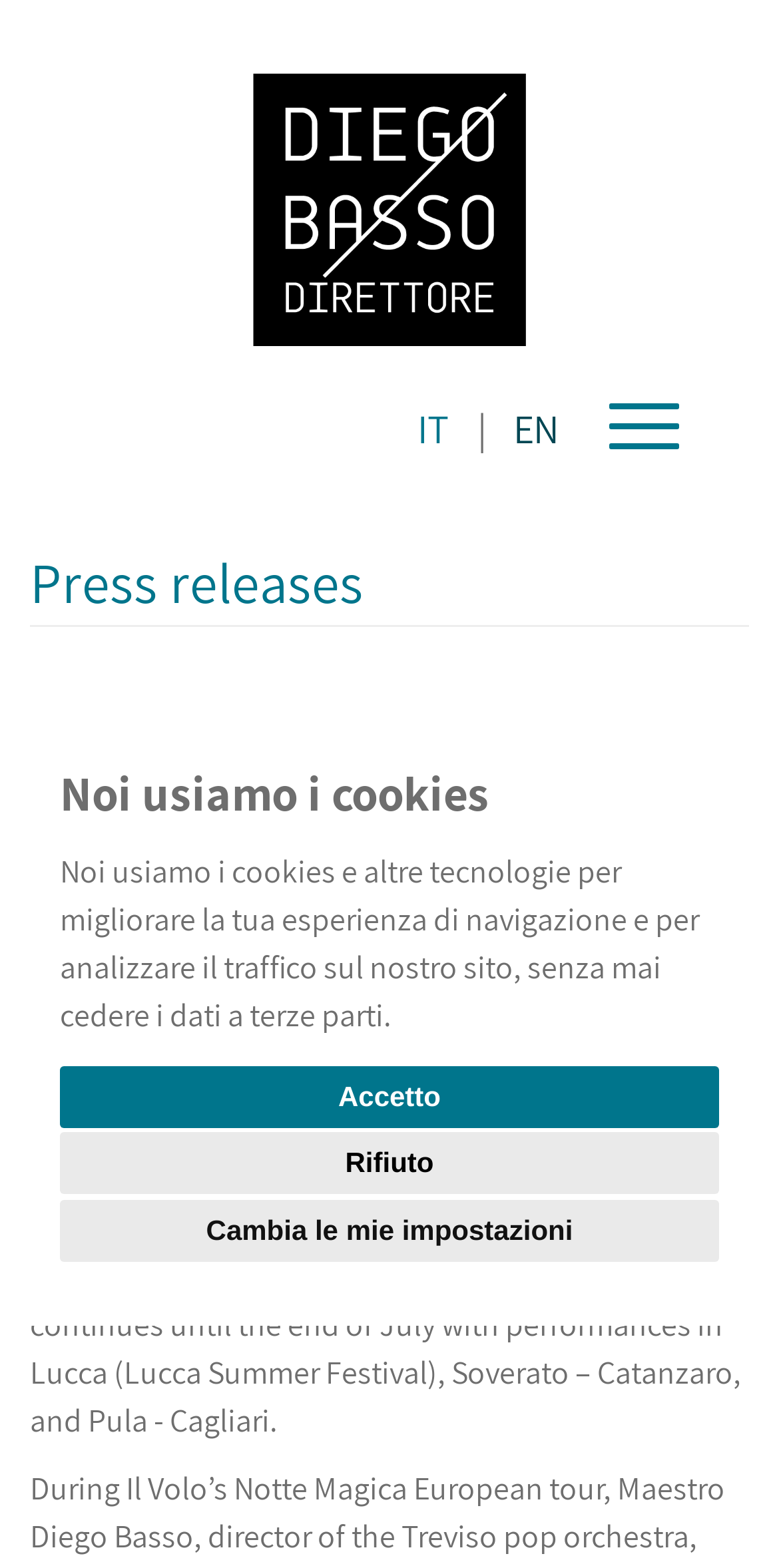Identify the coordinates of the bounding box for the element that must be clicked to accomplish the instruction: "View the press releases".

[0.038, 0.348, 0.467, 0.395]